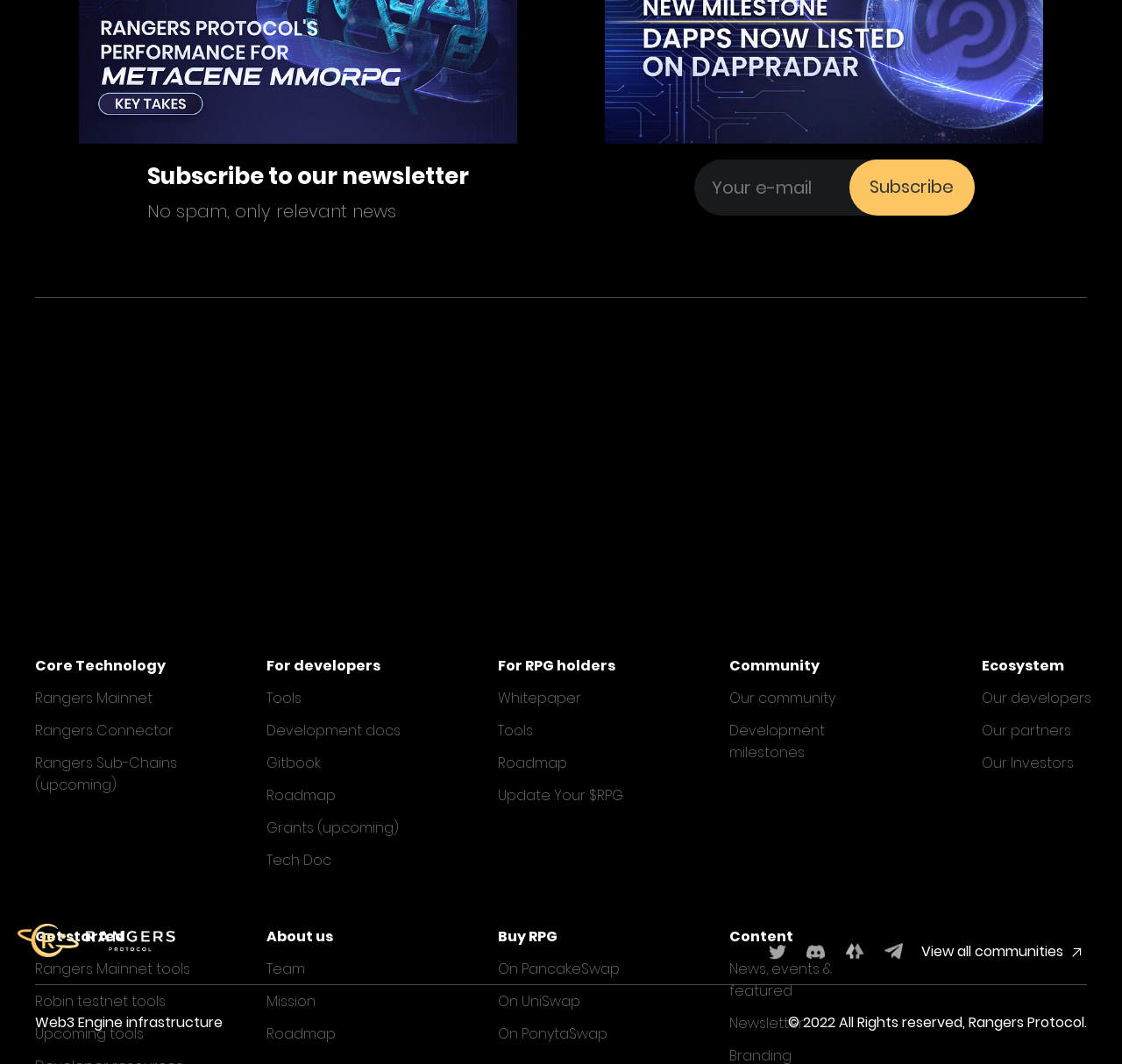Identify the bounding box coordinates of the part that should be clicked to carry out this instruction: "View previous message".

None